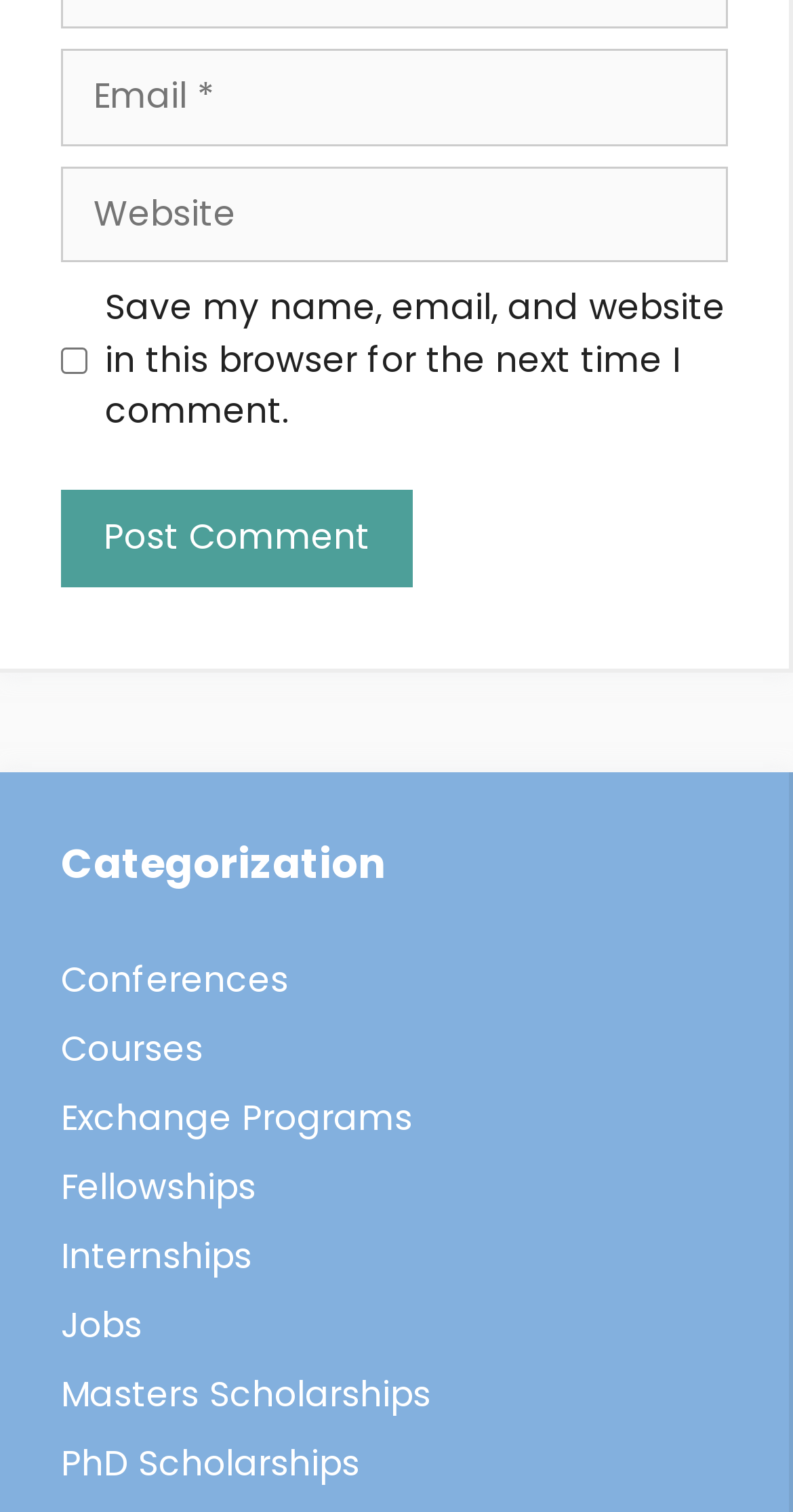Identify the bounding box coordinates for the element that needs to be clicked to fulfill this instruction: "Enter email address". Provide the coordinates in the format of four float numbers between 0 and 1: [left, top, right, bottom].

[0.077, 0.033, 0.918, 0.096]